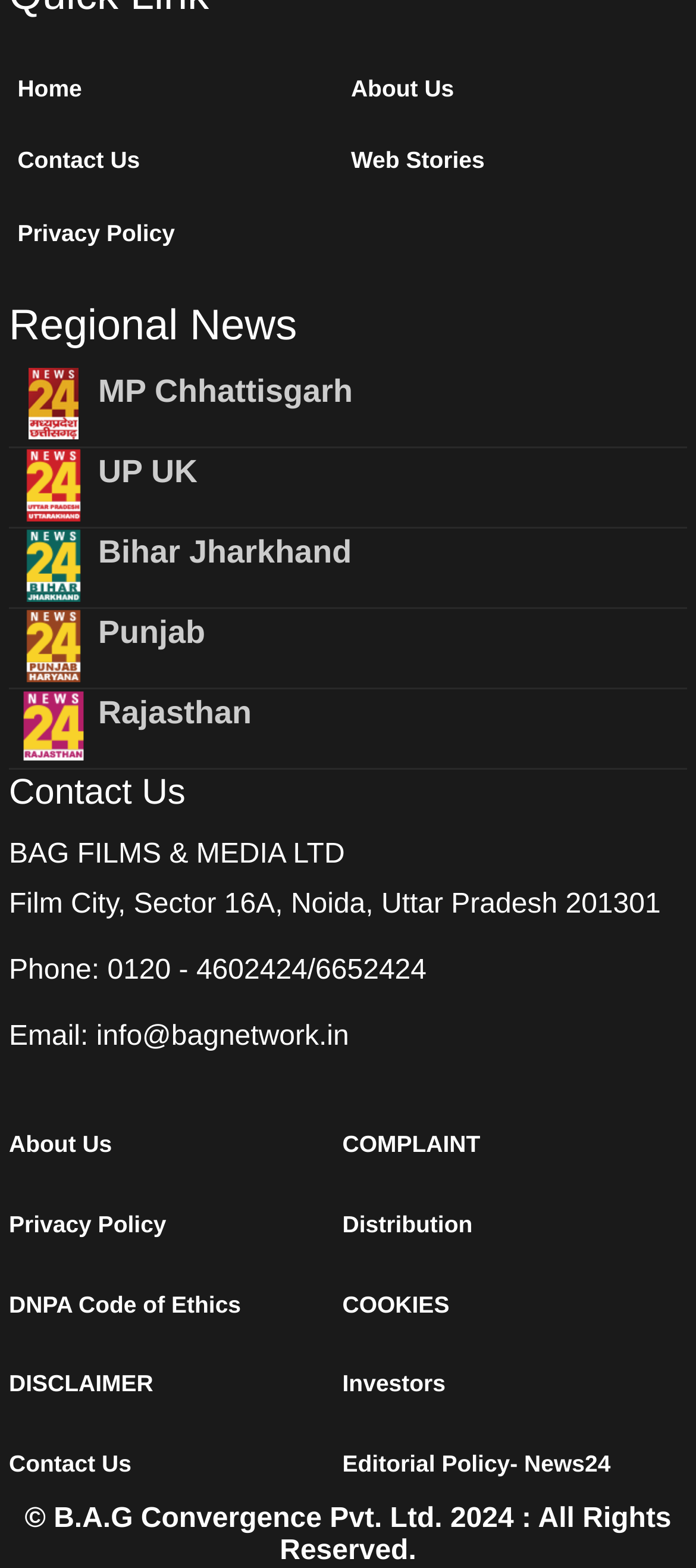Given the description "Rajasthan", provide the bounding box coordinates of the corresponding UI element.

[0.141, 0.443, 0.362, 0.465]